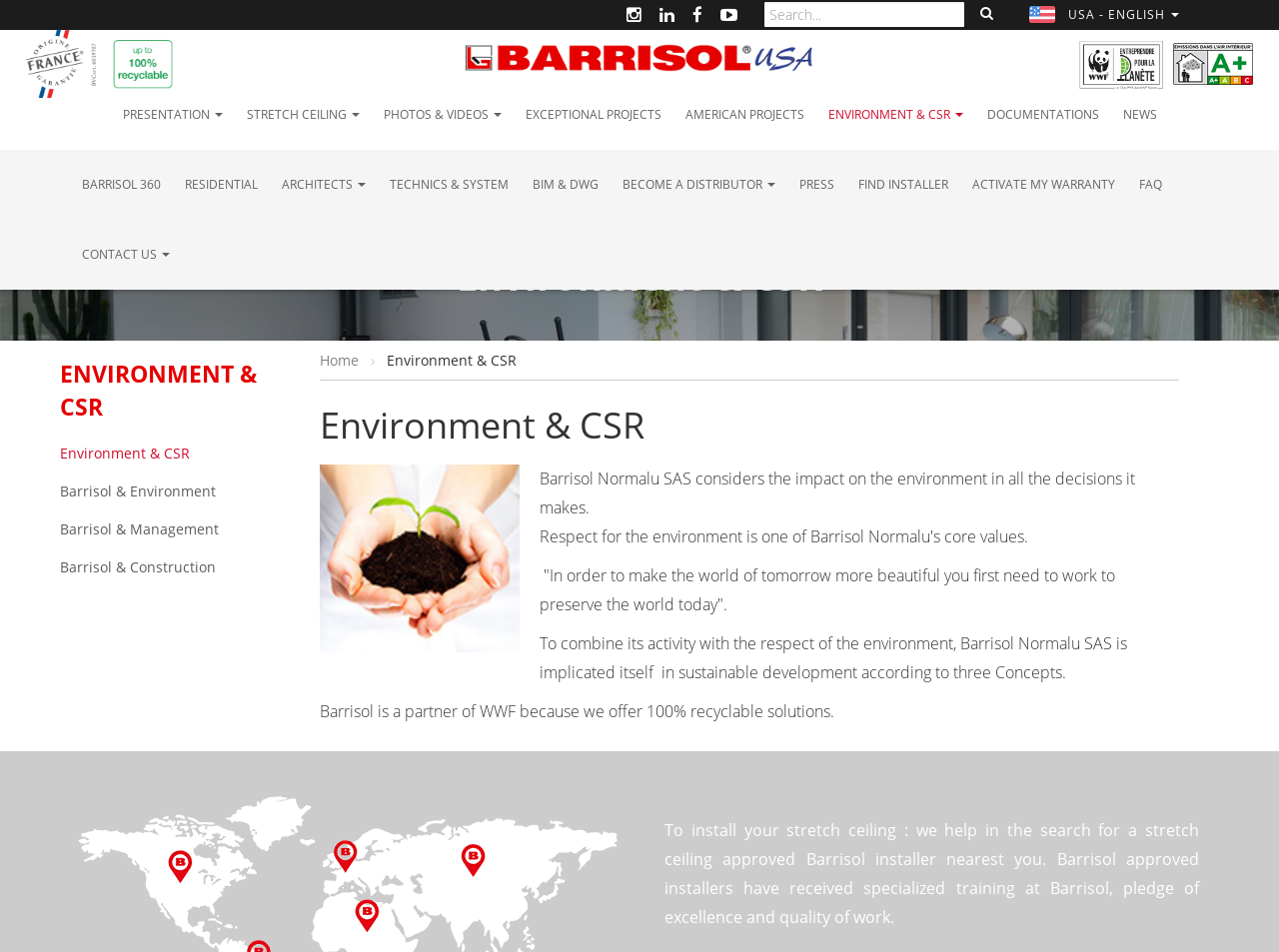What is the logo on the top left corner?
Refer to the image and provide a detailed answer to the question.

The logo on the top left corner is the Barrisol logo, which is an image element with a bounding box of [0.363, 0.052, 0.637, 0.075]. It is a prominent element on the webpage, indicating the brand identity of the website.